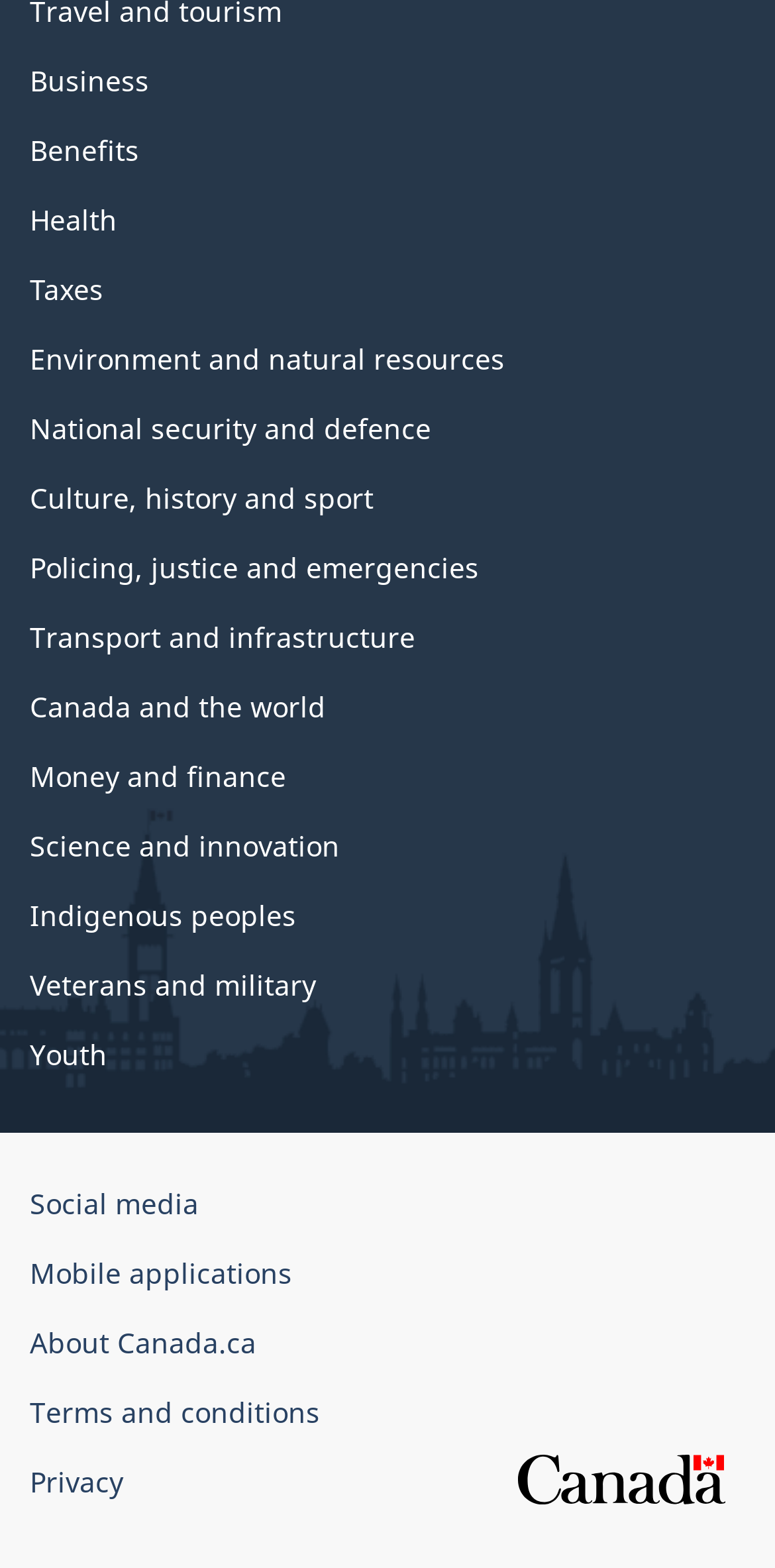Please identify the bounding box coordinates of the element I should click to complete this instruction: 'View Environment and natural resources'. The coordinates should be given as four float numbers between 0 and 1, like this: [left, top, right, bottom].

[0.038, 0.217, 0.651, 0.241]